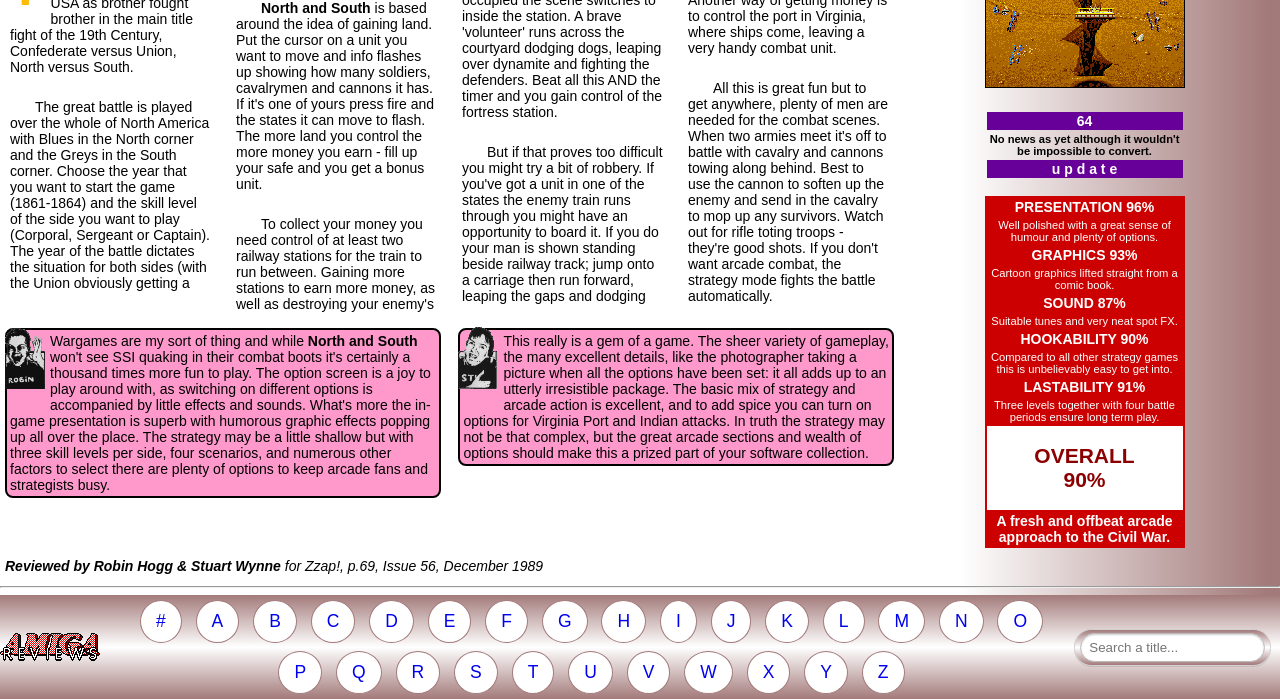Predict the bounding box of the UI element based on this description: "S".

[0.355, 0.932, 0.389, 0.993]